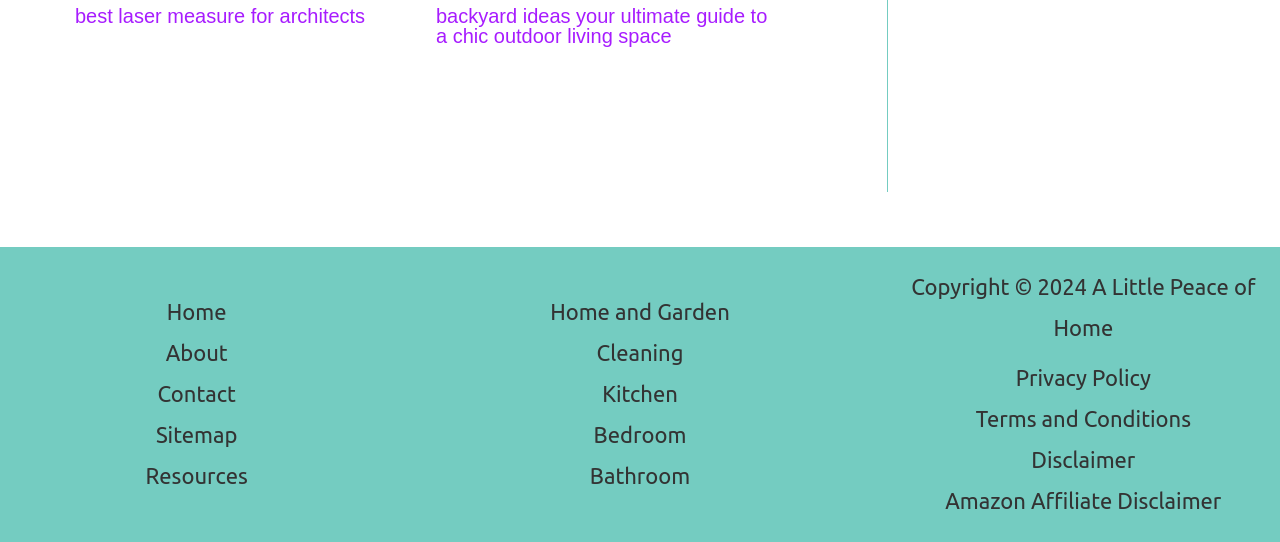Find and provide the bounding box coordinates for the UI element described here: "Privacy Policy". The coordinates should be given as four float numbers between 0 and 1: [left, top, right, bottom].

[0.793, 0.674, 0.899, 0.72]